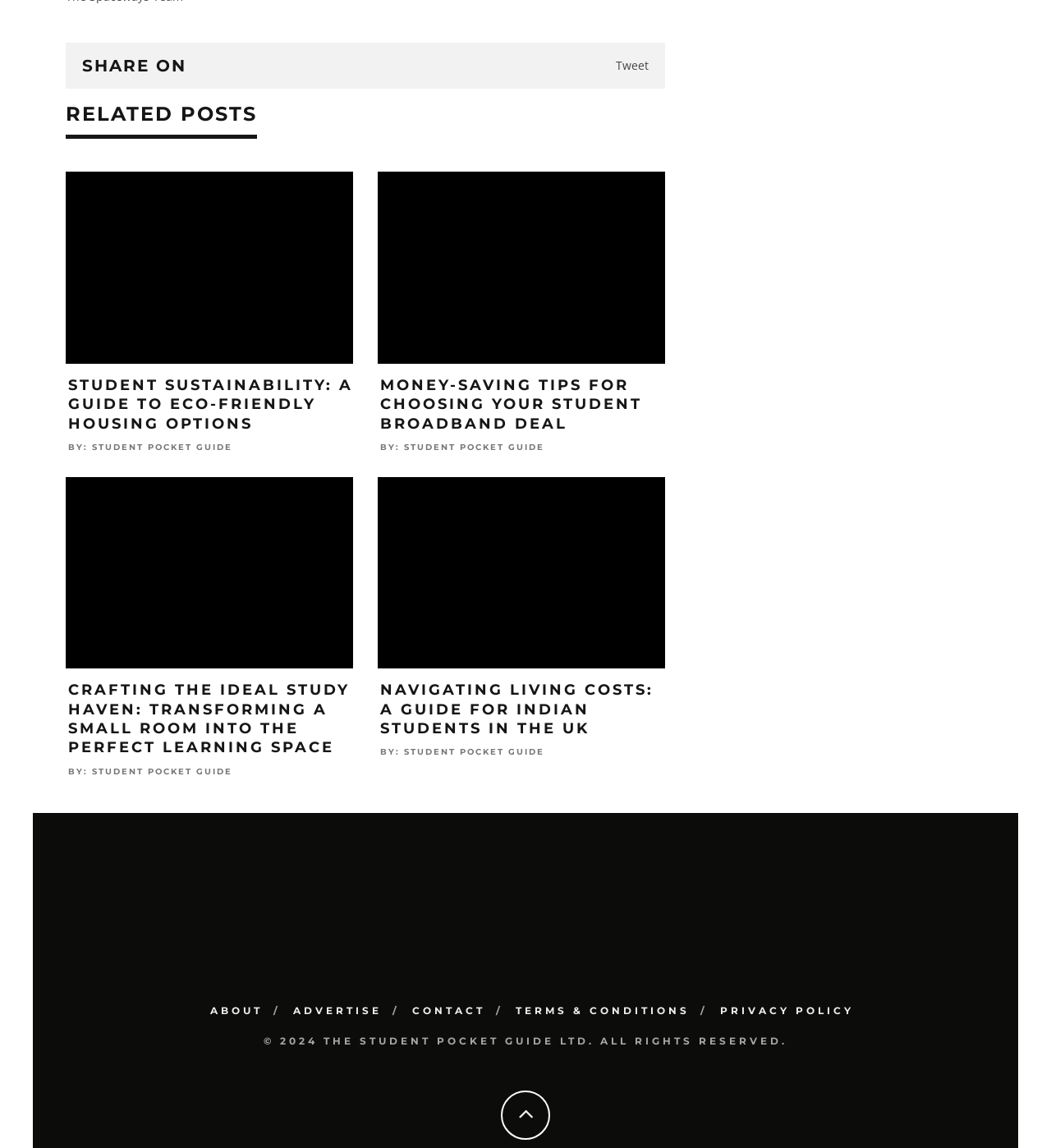Can you look at the image and give a comprehensive answer to the question:
What is the topic of the first related post?

I found the answer by examining the first related post element, which has a heading 'STUDENT SUSTAINABILITY: A GUIDE TO ECO-FRIENDLY HOUSING OPTIONS' and a link with the same text, indicating that the topic of the first related post is Eco-Friendly Housing Options.